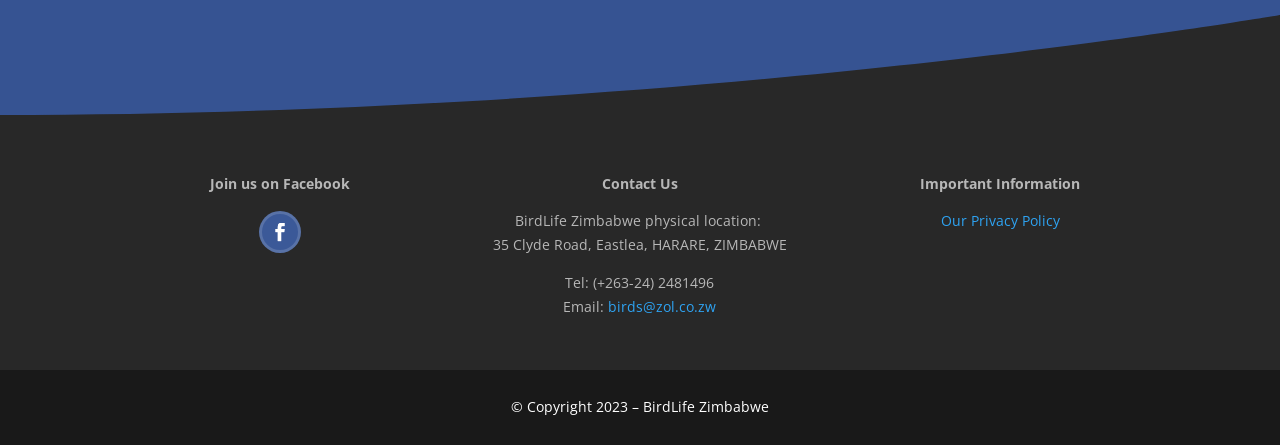Based on what you see in the screenshot, provide a thorough answer to this question: What is the physical location of BirdLife Zimbabwe?

I found the physical location of BirdLife Zimbabwe by looking at the StaticText element with the text 'BirdLife Zimbabwe physical location:' and then reading the adjacent StaticText element which contains the address.